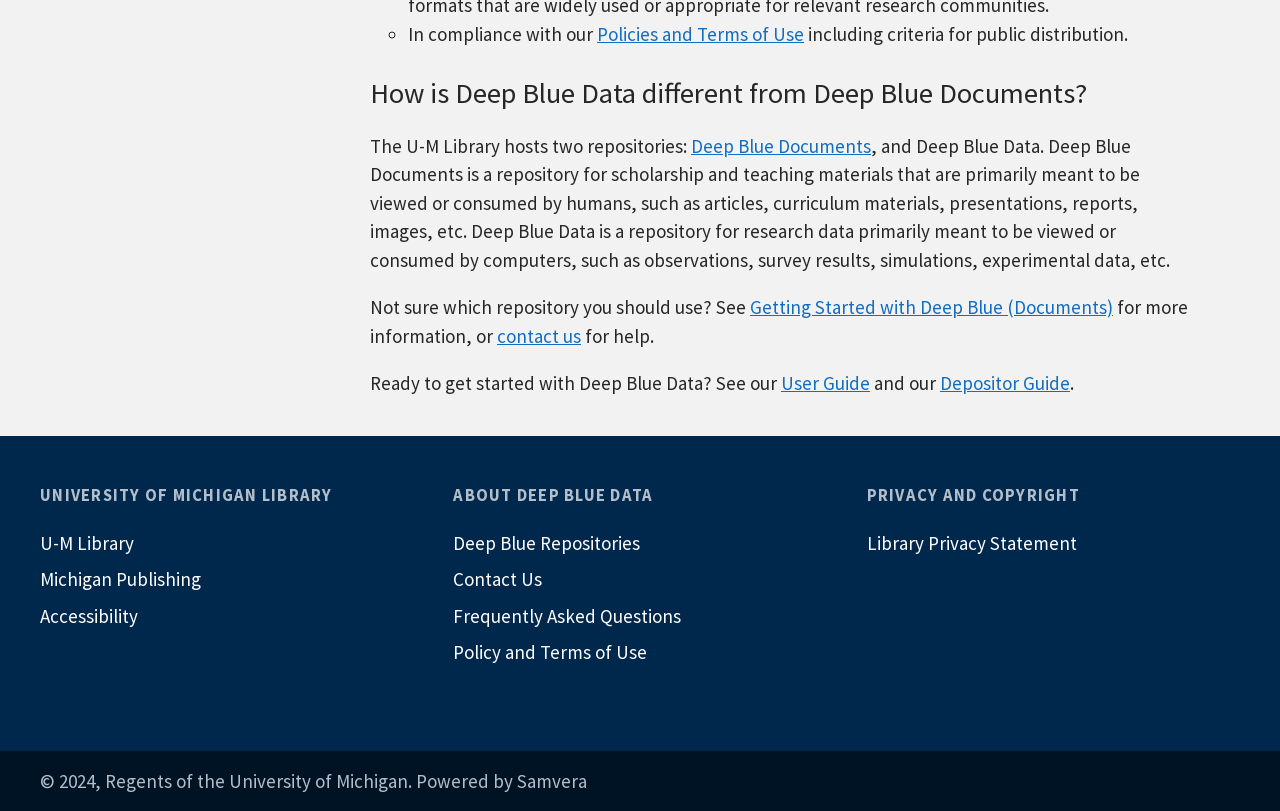Determine the bounding box coordinates of the clickable element to complete this instruction: "Learn about Deep Blue Documents". Provide the coordinates in the format of four float numbers between 0 and 1, [left, top, right, bottom].

[0.54, 0.165, 0.68, 0.194]